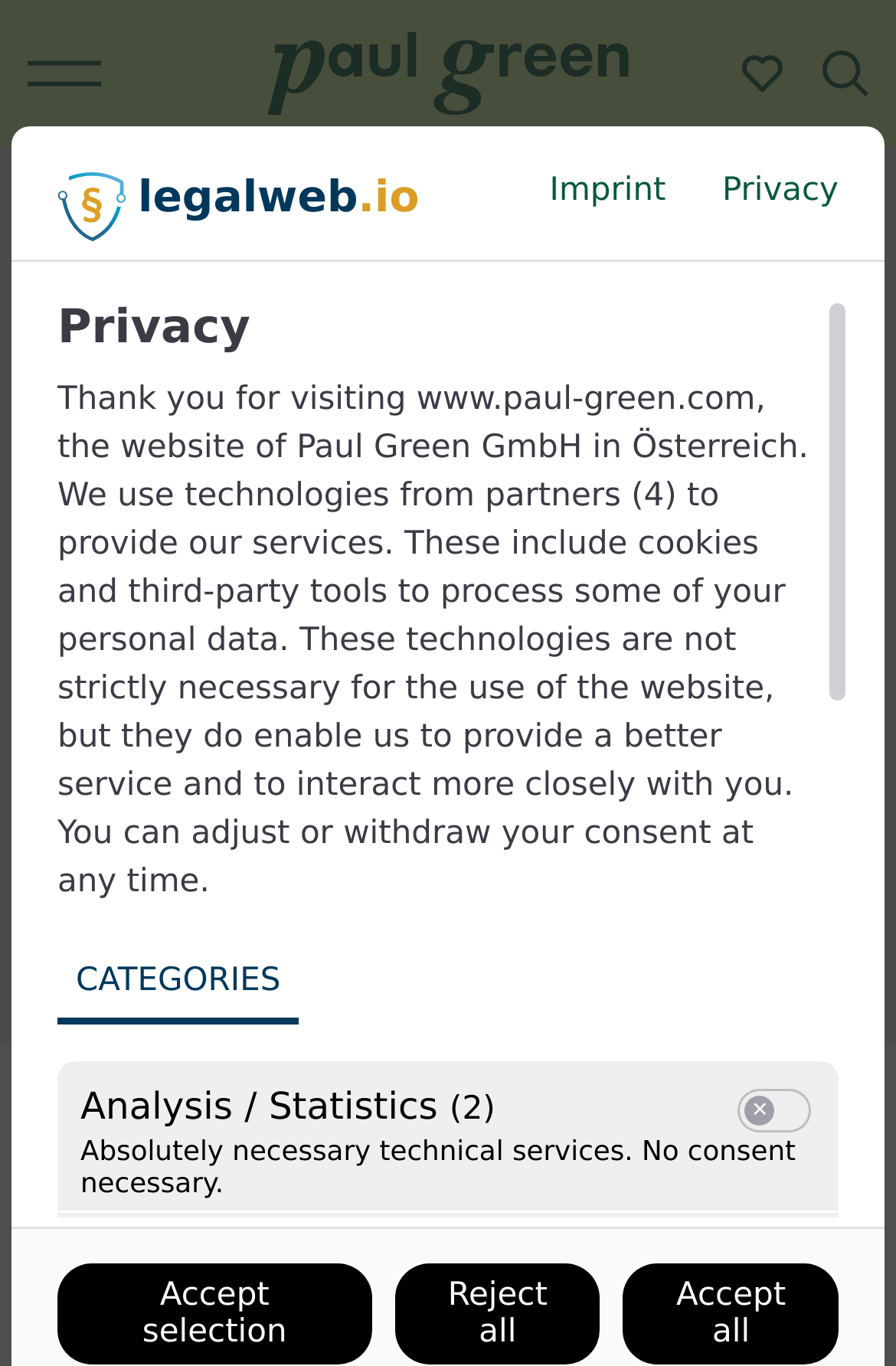What is the type of the product shown on the webpage?
Answer with a single word or short phrase according to what you see in the image.

high-top sneakers